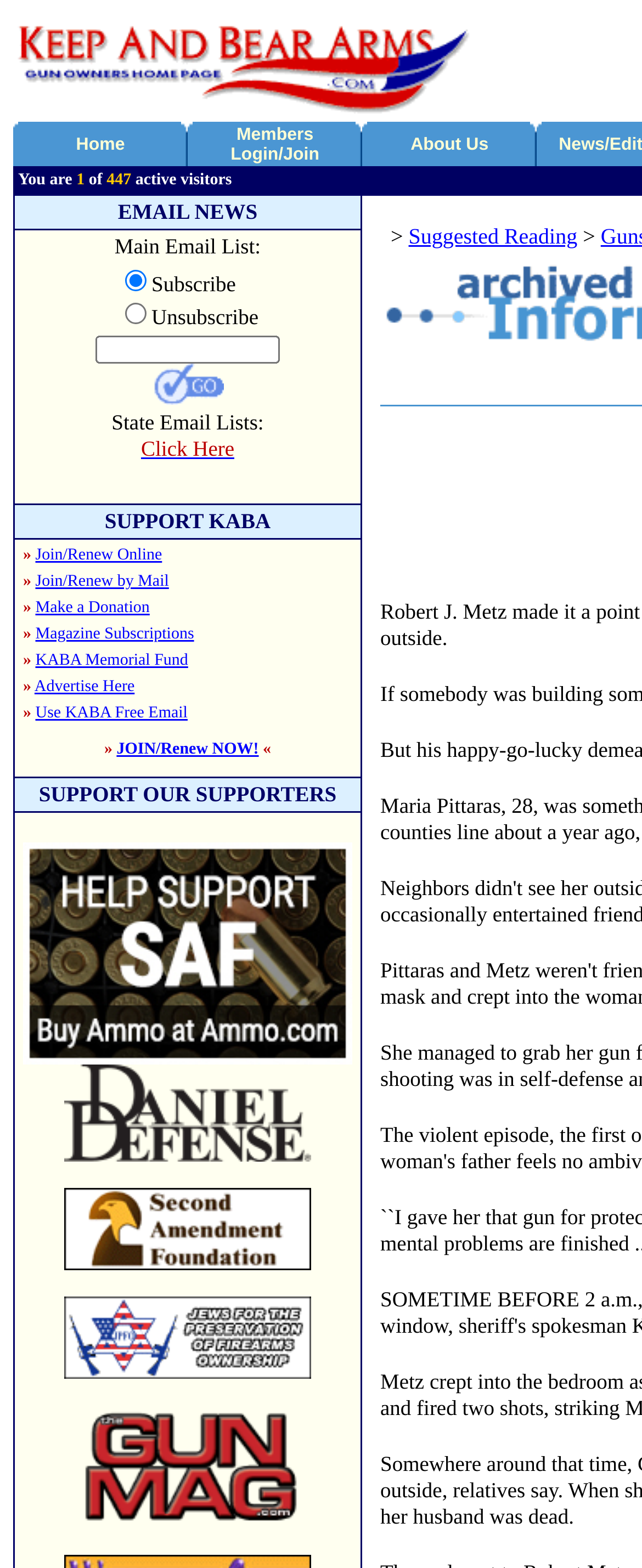Reply to the question with a single word or phrase:
What is the text of the button next to the 'State Email Lists' link?

Click Here